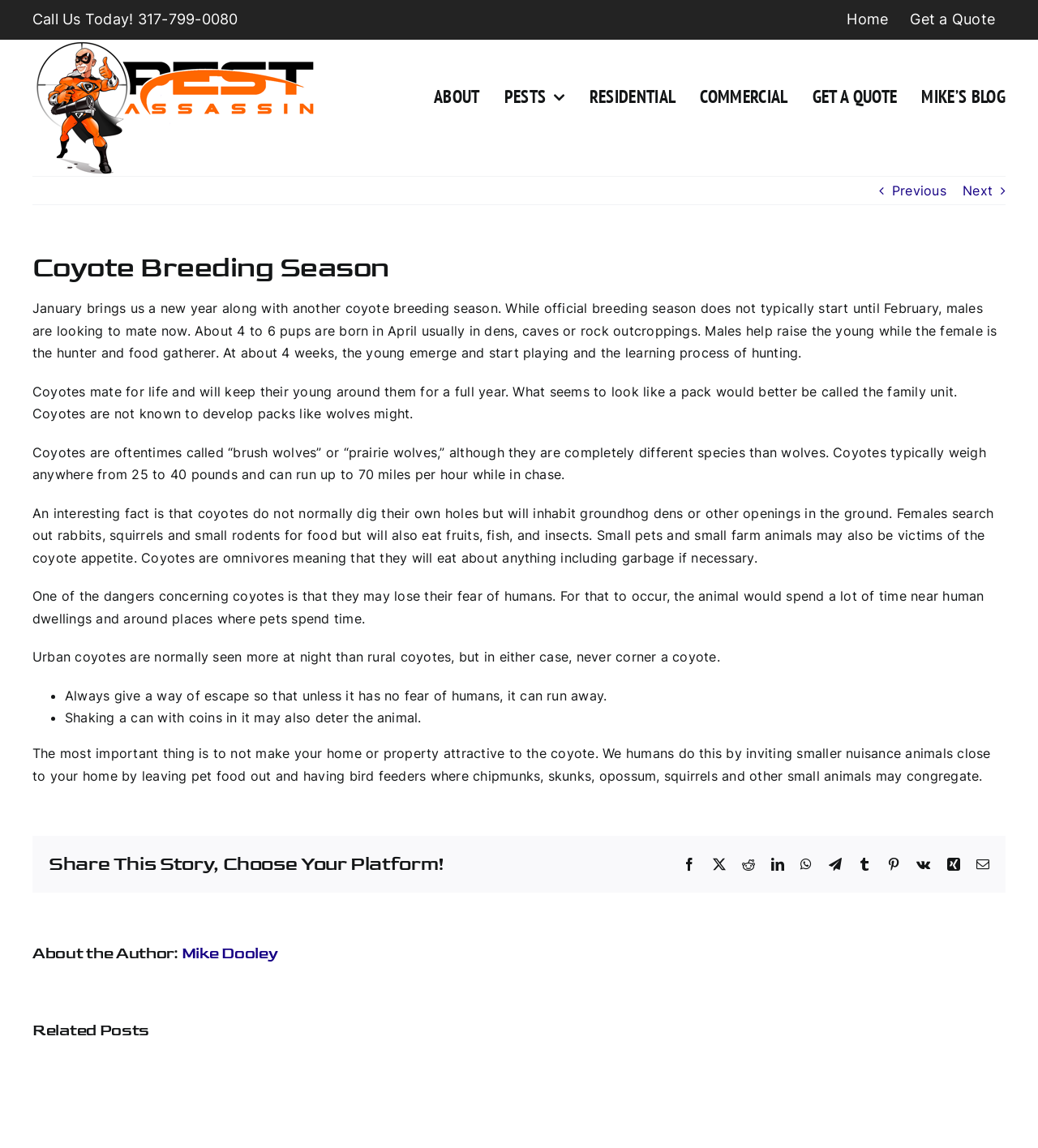Generate a comprehensive caption for the webpage you are viewing.

The webpage is about coyote breeding season, with a focus on their behavior, habitat, and interaction with humans. At the top of the page, there is a navigation menu with links to "Home", "Get a Quote", and other sections of the website. Below this, there is a logo of "Pest Assassin" and a secondary navigation menu with links to "ABOUT", "PESTS", "RESIDENTIAL", and other sections.

The main content of the page is divided into several sections. The first section has a heading "Coyote Breeding Season" and provides information about the breeding habits of coyotes, including their mating season, litter size, and family structure. This section is followed by several paragraphs of text that describe the physical characteristics of coyotes, their diet, and their behavior around humans.

The next section has a heading "Share This Story, Choose Your Platform!" and provides links to share the article on various social media platforms. Below this, there is a section about the author, Mike Dooley, with a link to his profile. The final section has a heading "Related Posts" and lists several links to other articles on the website, including "Spider Bites of Medical Importance in Indiana", "Fantastic Insect Moms", and "Carpenter Bees".

Throughout the page, there are several calls-to-action, including a "Call Us Today!" button at the top and a "Get a Quote" link in the navigation menu. There are also links to navigate to the top of the page and to previous and next pages.